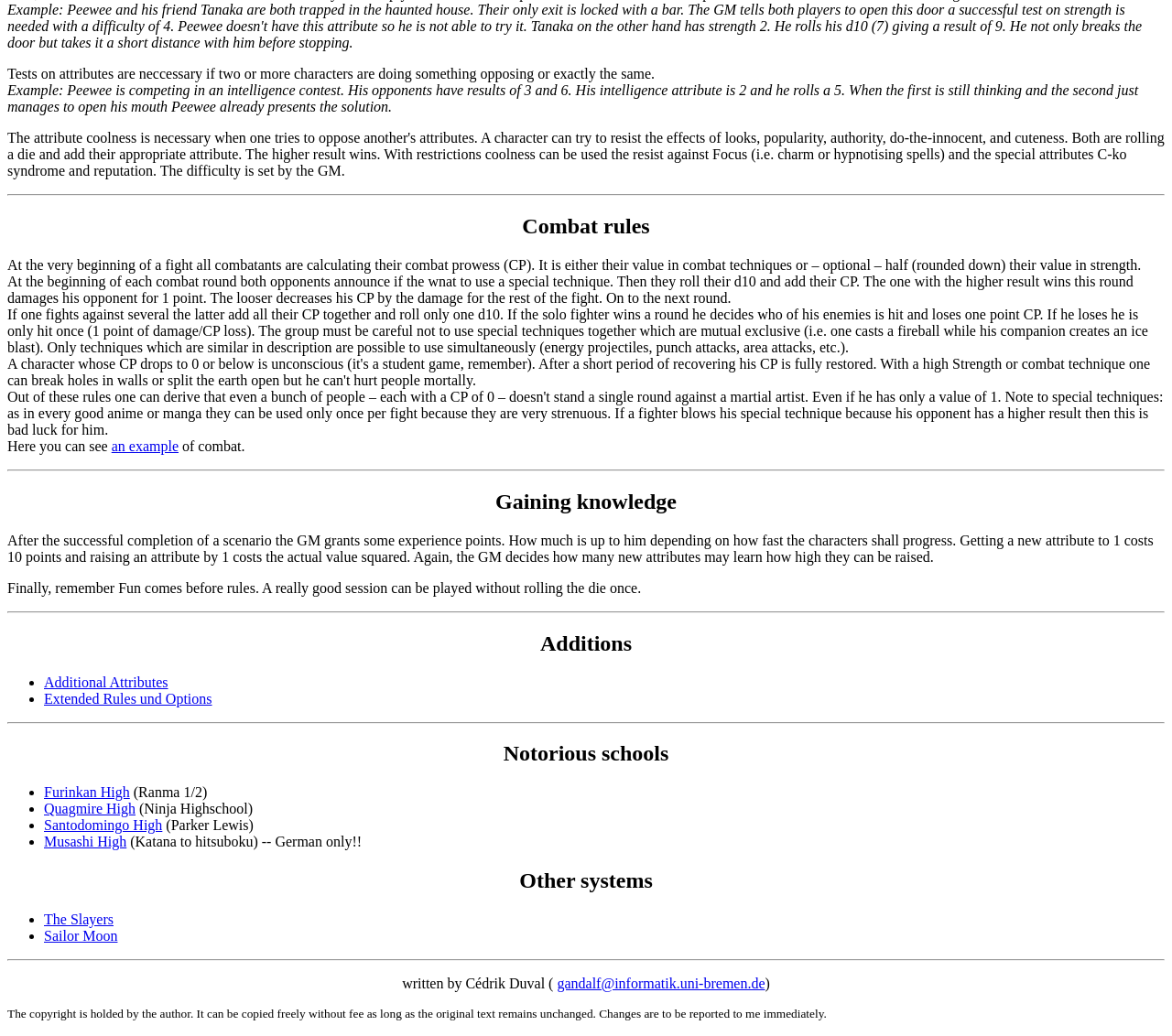Please provide the bounding box coordinates in the format (top-left x, top-left y, bottom-right x, bottom-right y). Remember, all values are floating point numbers between 0 and 1. What is the bounding box coordinate of the region described as: TOP STORIES

None